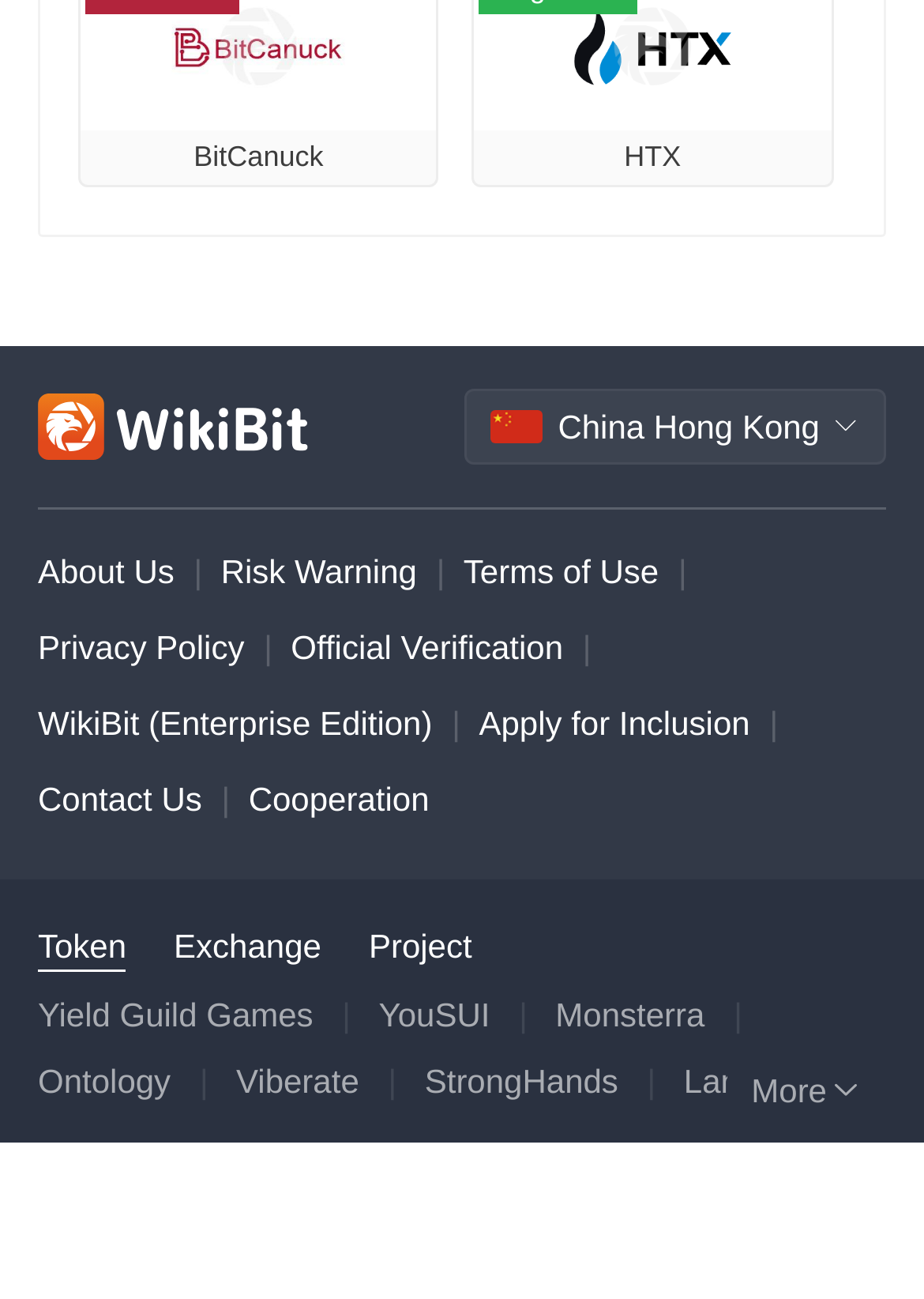What are the main categories listed on the webpage?
Give a single word or phrase as your answer by examining the image.

Token, Exchange, Project